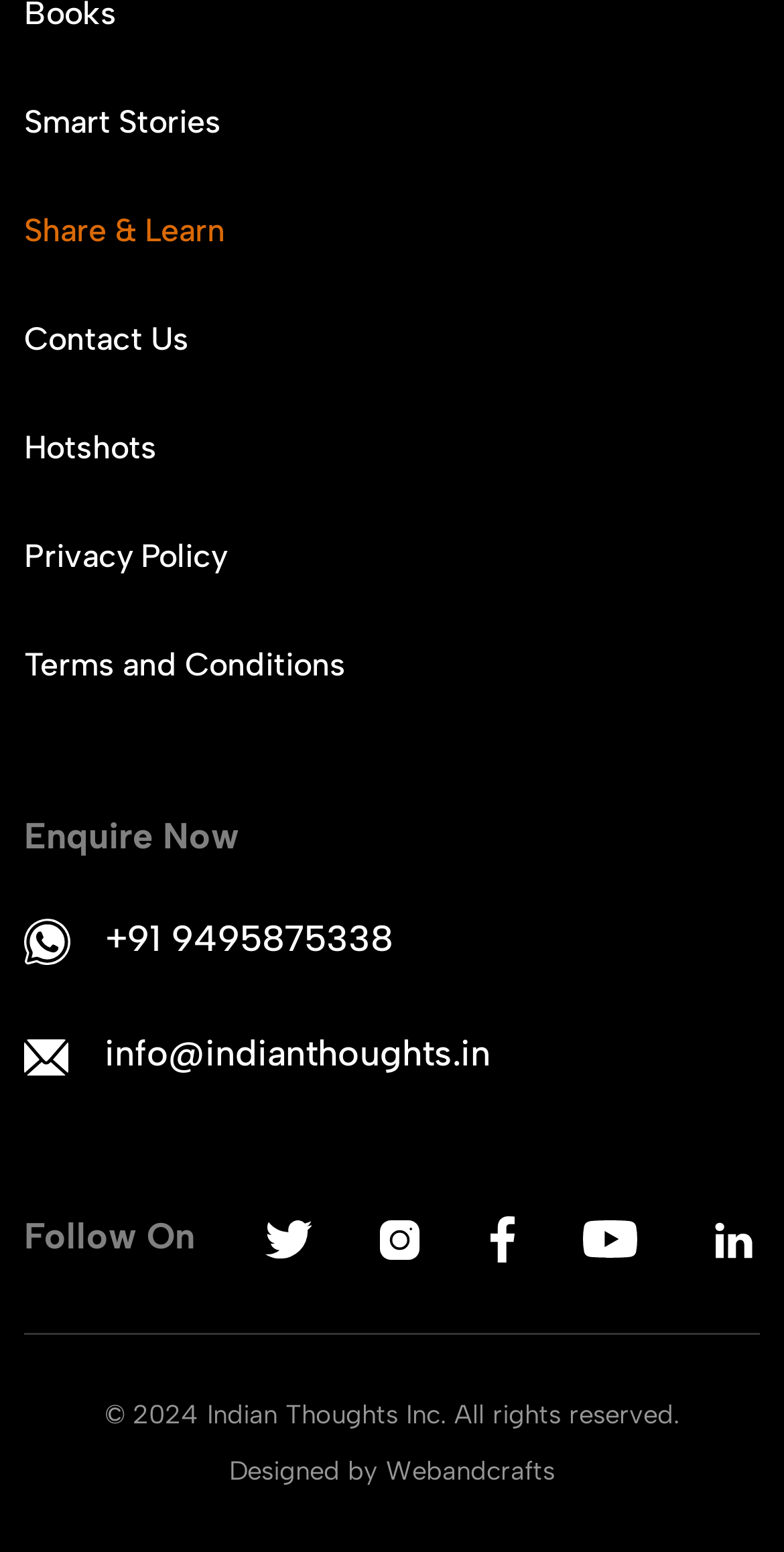Examine the image carefully and respond to the question with a detailed answer: 
What is the email address to contact?

I found the email address by looking at the link element with the text 'info@indianthoughts.in' which is located at the top of the webpage, below the 'Enquire Now' button and next to the whatsapp logo.